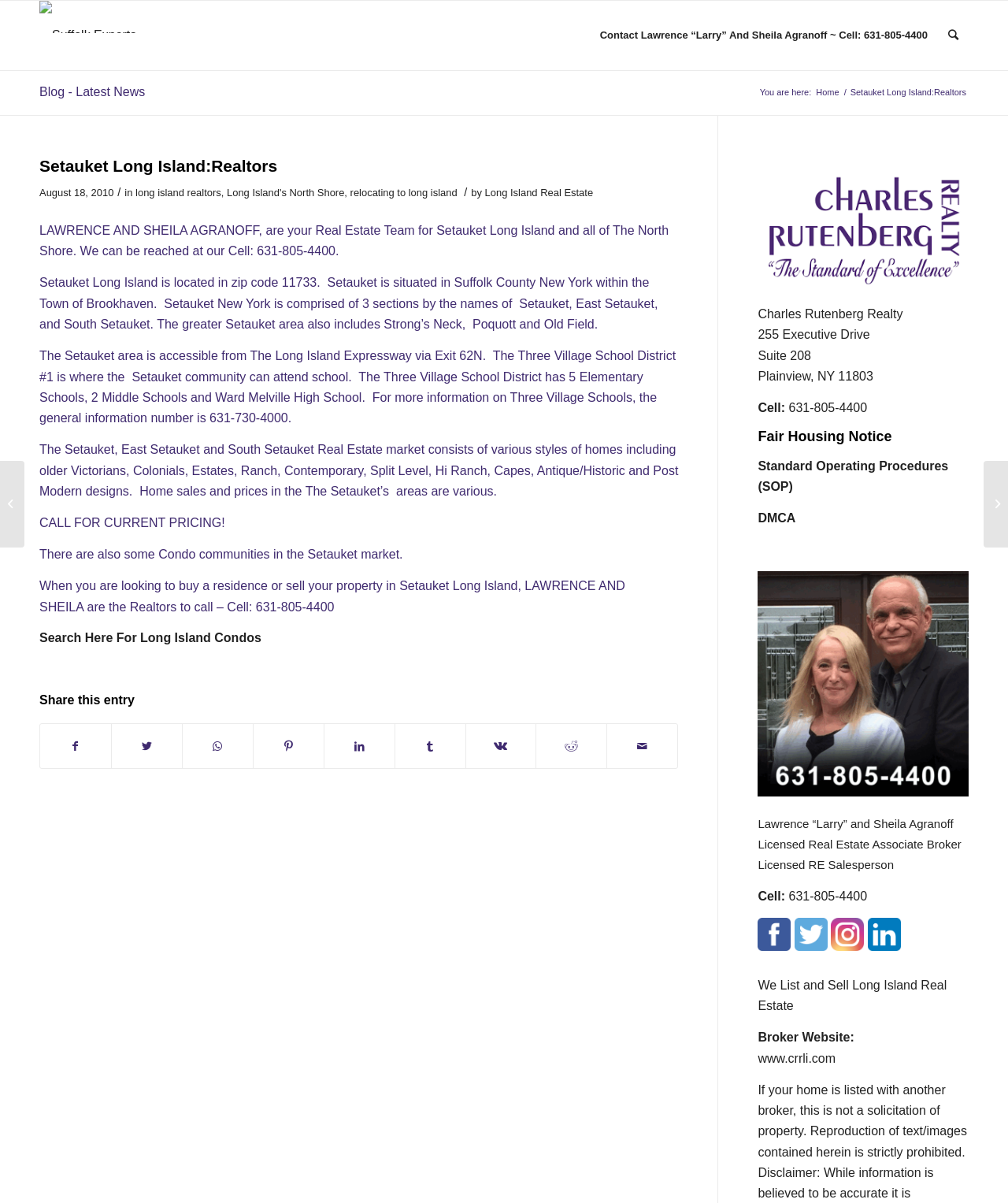What school district serves the Setauket area?
Give a detailed response to the question by analyzing the screenshot.

The webpage mentions that the Three Village School District is where the Setauket community can attend school, and provides a phone number for more information on the district.